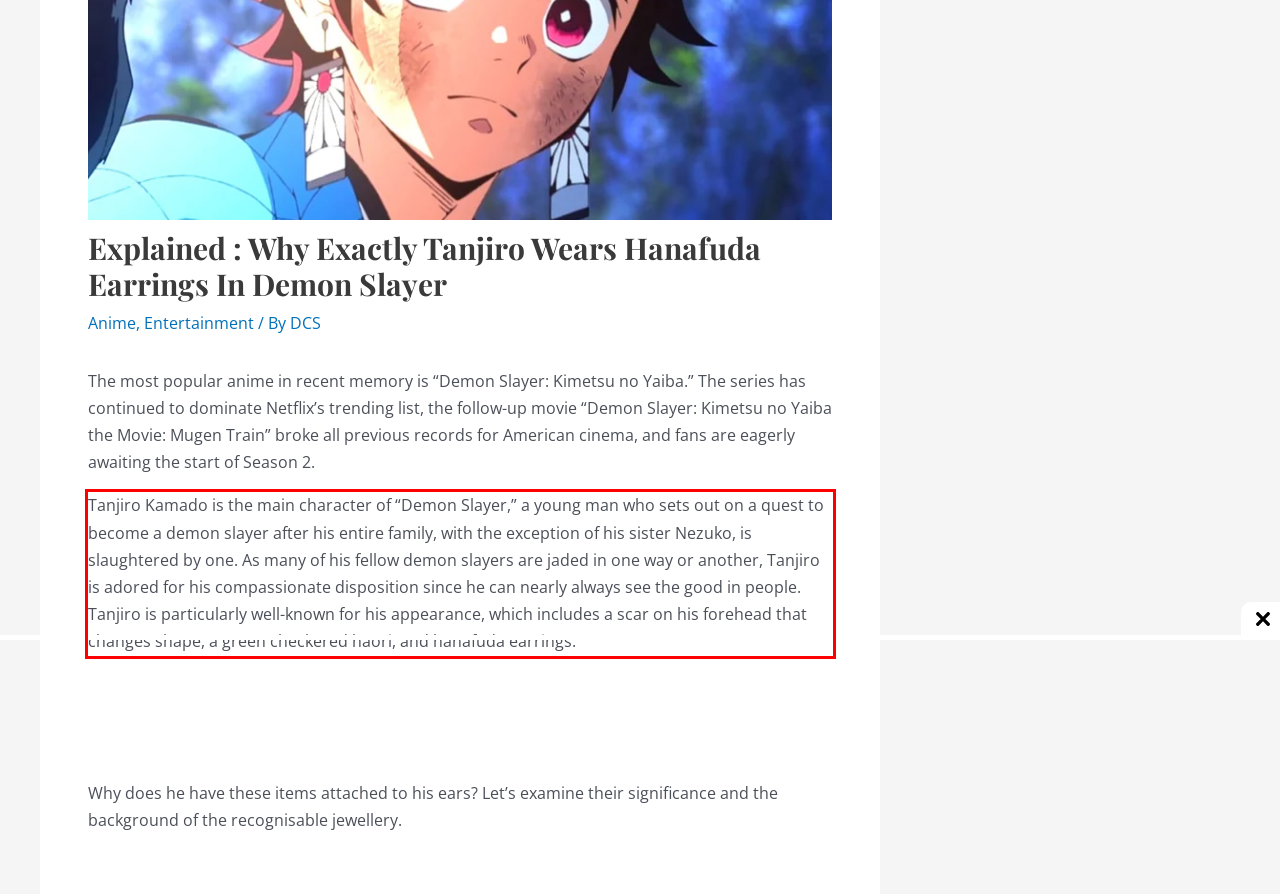Analyze the red bounding box in the provided webpage screenshot and generate the text content contained within.

Tanjiro Kamado is the main character of “Demon Slayer,” a young man who sets out on a quest to become a demon slayer after his entire family, with the exception of his sister Nezuko, is slaughtered by one. As many of his fellow demon slayers are jaded in one way or another, Tanjiro is adored for his compassionate disposition since he can nearly always see the good in people. Tanjiro is particularly well-known for his appearance, which includes a scar on his forehead that changes shape, a green checkered haori, and hanafuda earrings.